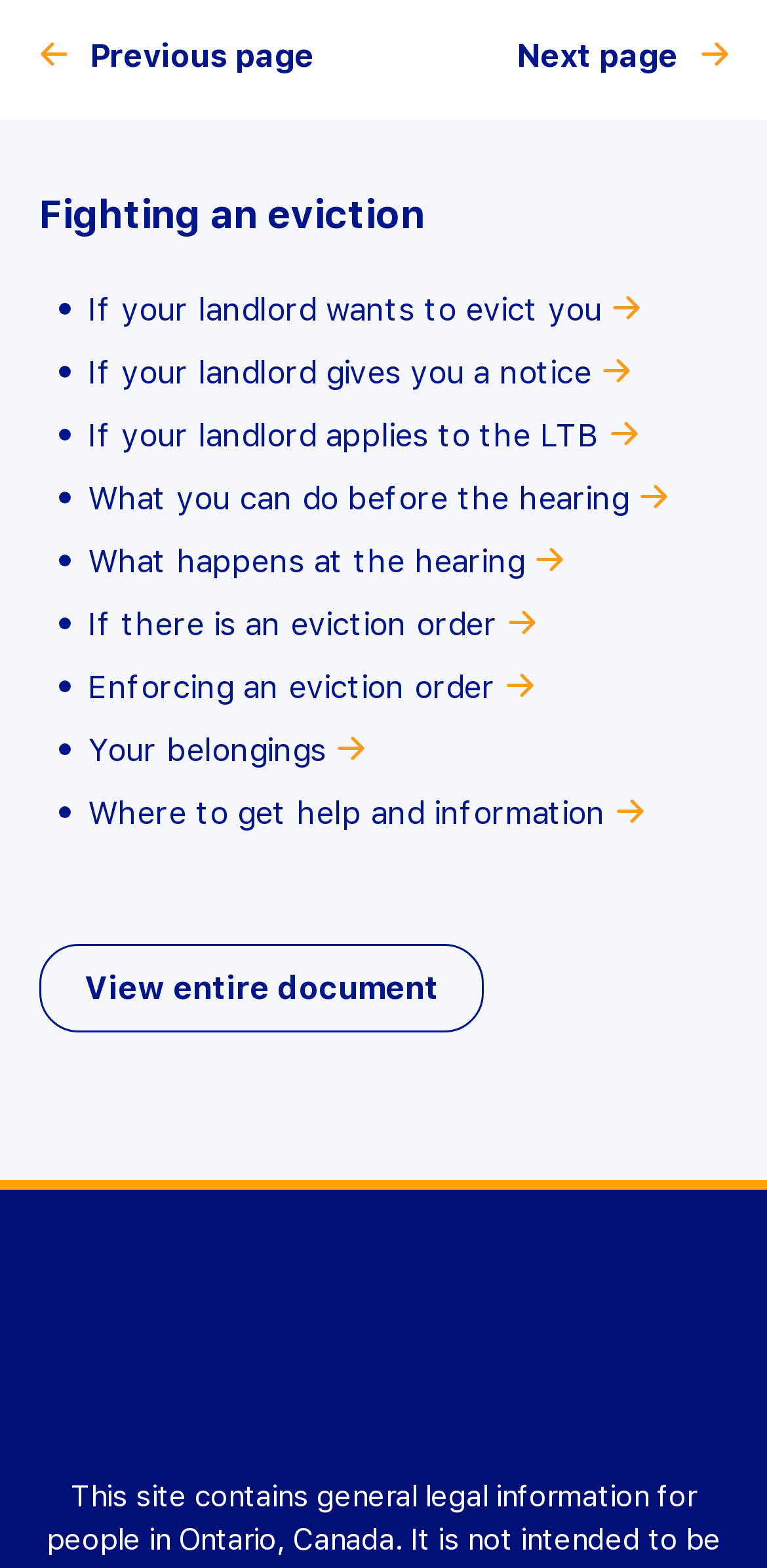Please locate the bounding box coordinates of the element that needs to be clicked to achieve the following instruction: "Get help and information". The coordinates should be four float numbers between 0 and 1, i.e., [left, top, right, bottom].

[0.114, 0.506, 0.84, 0.53]